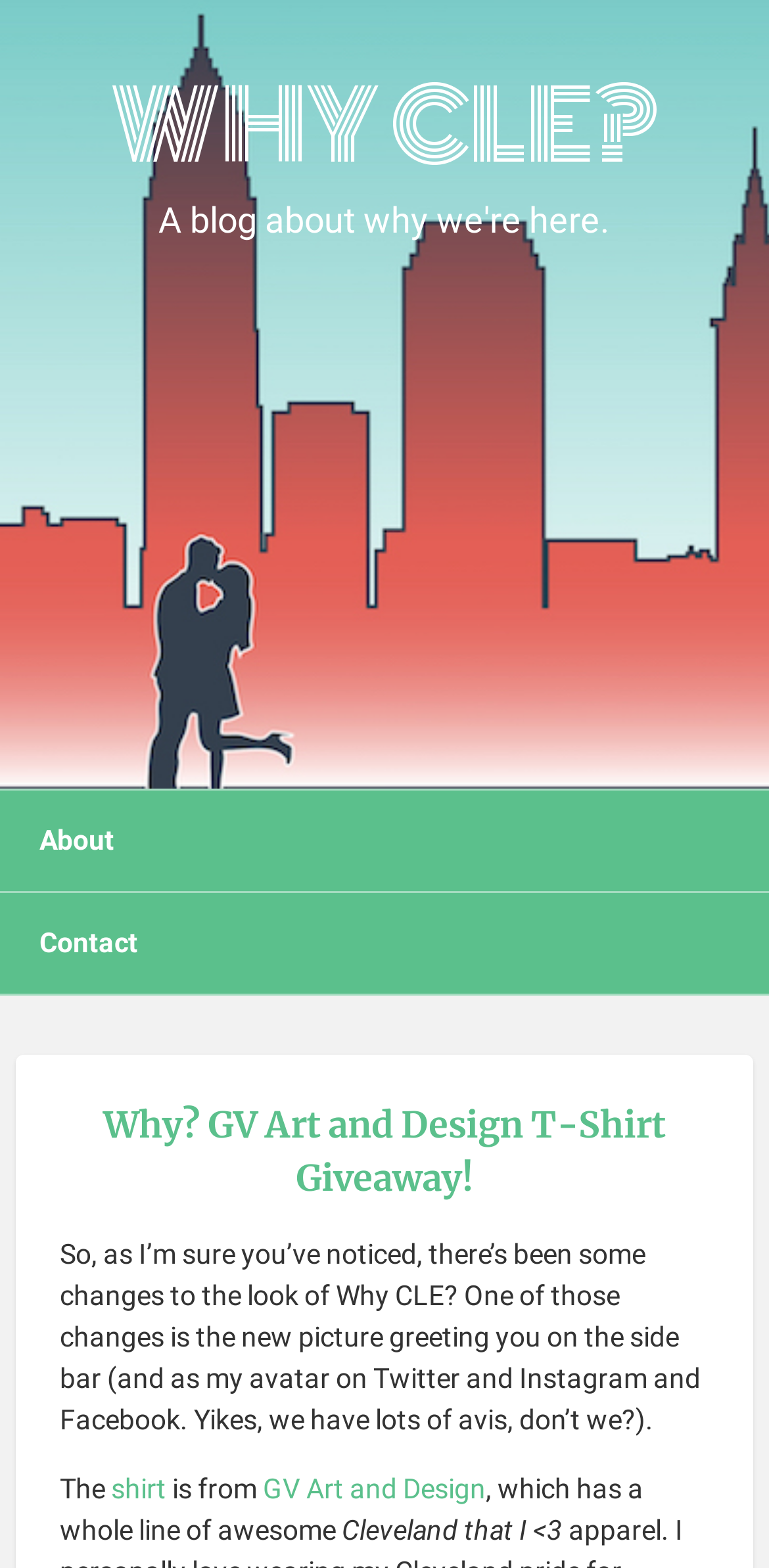From the element description GV Art and Design, predict the bounding box coordinates of the UI element. The coordinates must be specified in the format (top-left x, top-left y, bottom-right x, bottom-right y) and should be within the 0 to 1 range.

[0.342, 0.94, 0.631, 0.96]